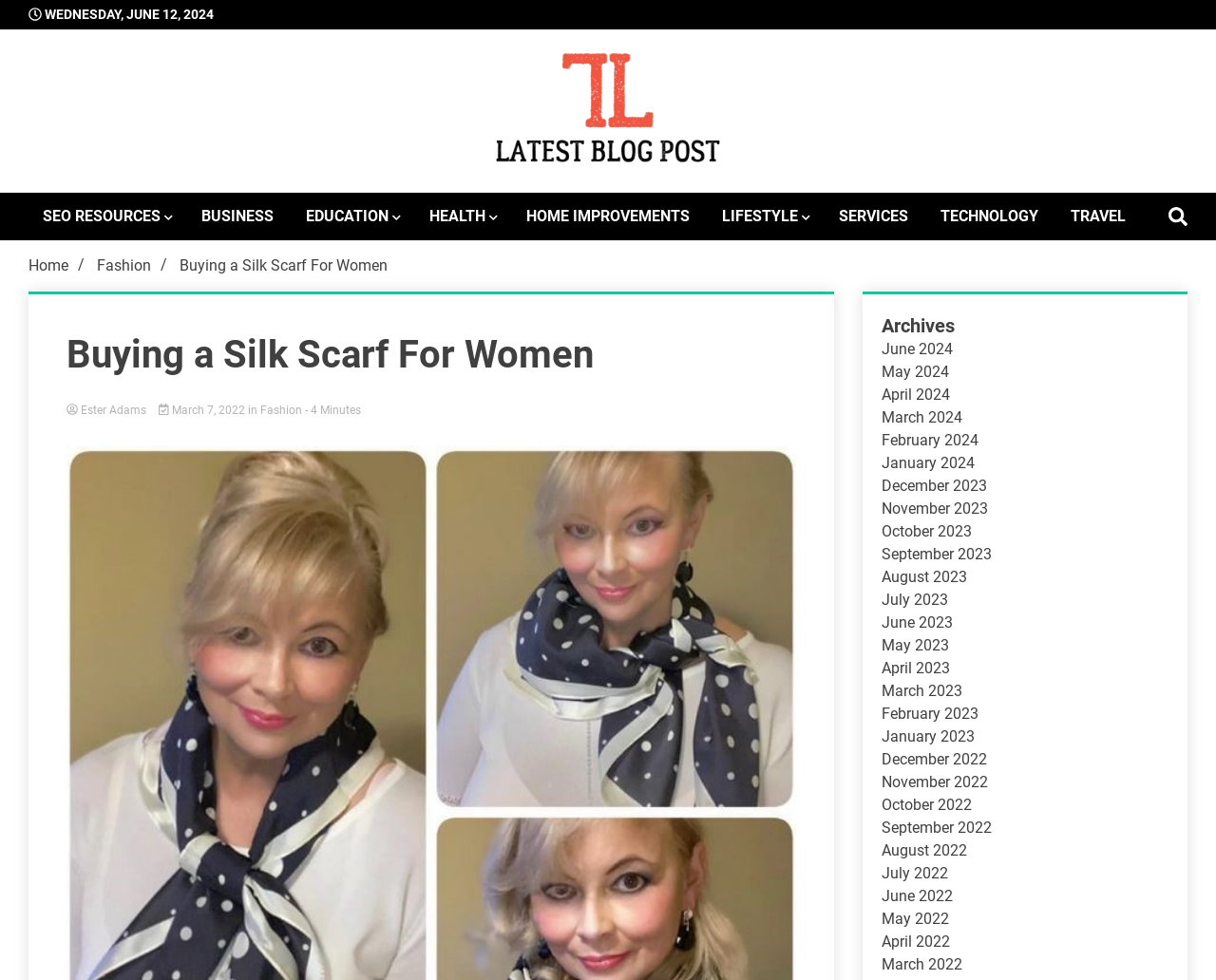Based on the visual content of the image, answer the question thoroughly: What is the estimated reading time of the article?

I found the estimated reading time by looking at the heading section of the blog post. It says 'Estimated Reading Time of Article - 4 Minutes', which suggests that the article can be read in approximately 4 minutes.